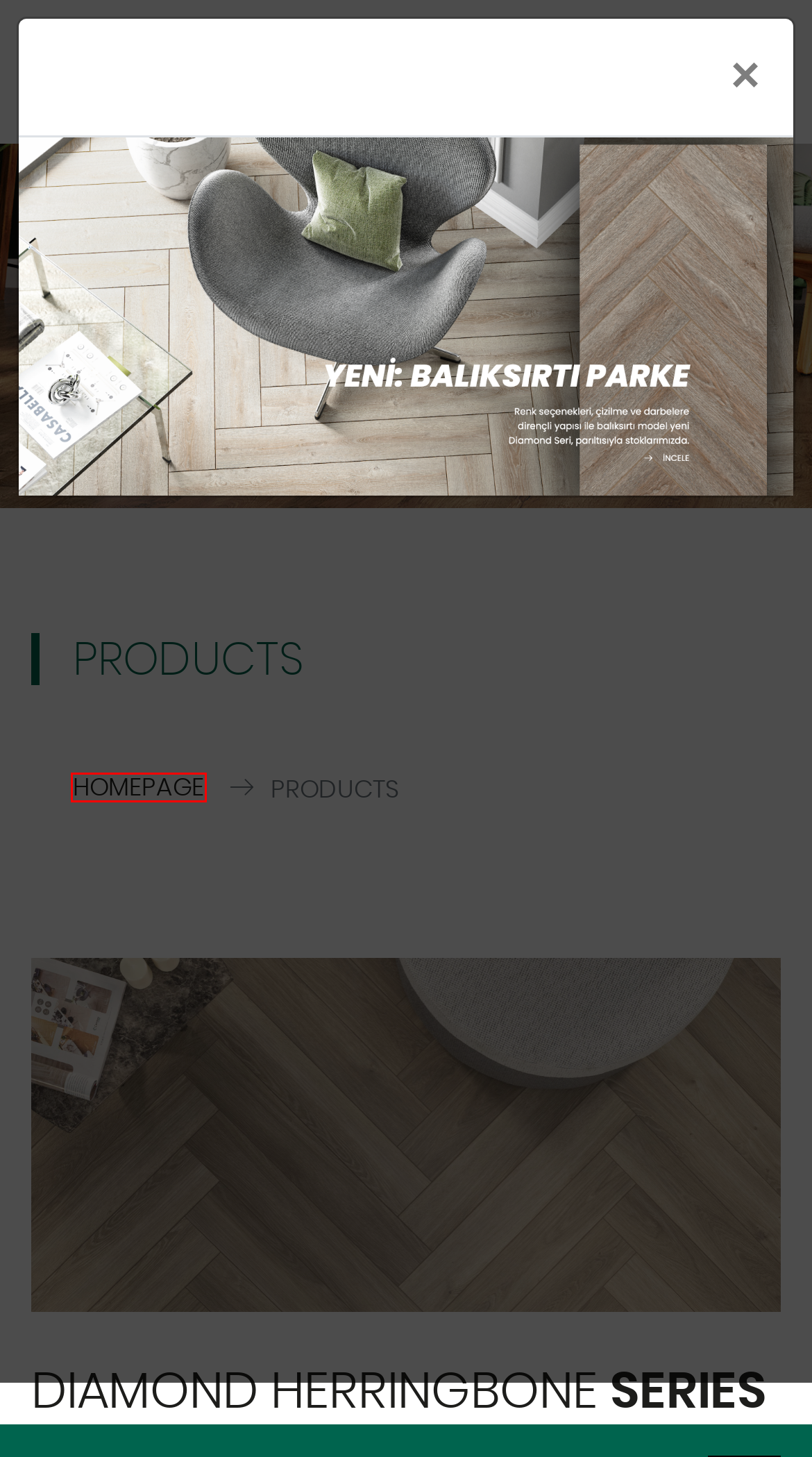Assess the screenshot of a webpage with a red bounding box and determine which webpage description most accurately matches the new page after clicking the element within the red box. Here are the options:
A. MODERN LONG - Çamsan Parkelam
B. ÃrÃỳnler - Ãamsan Parkelam
C. GLORIA - Çamsan Parkelam
D. PLATINUM - Çamsan Parkelam
E. Home - Çamsan Parkelam
F. SERENZA - Çamsan Parkelam
G. DIAMOND HERRINGBONE - Çamsan Parkelam
H. MODERN - Çamsan Parkelam

E